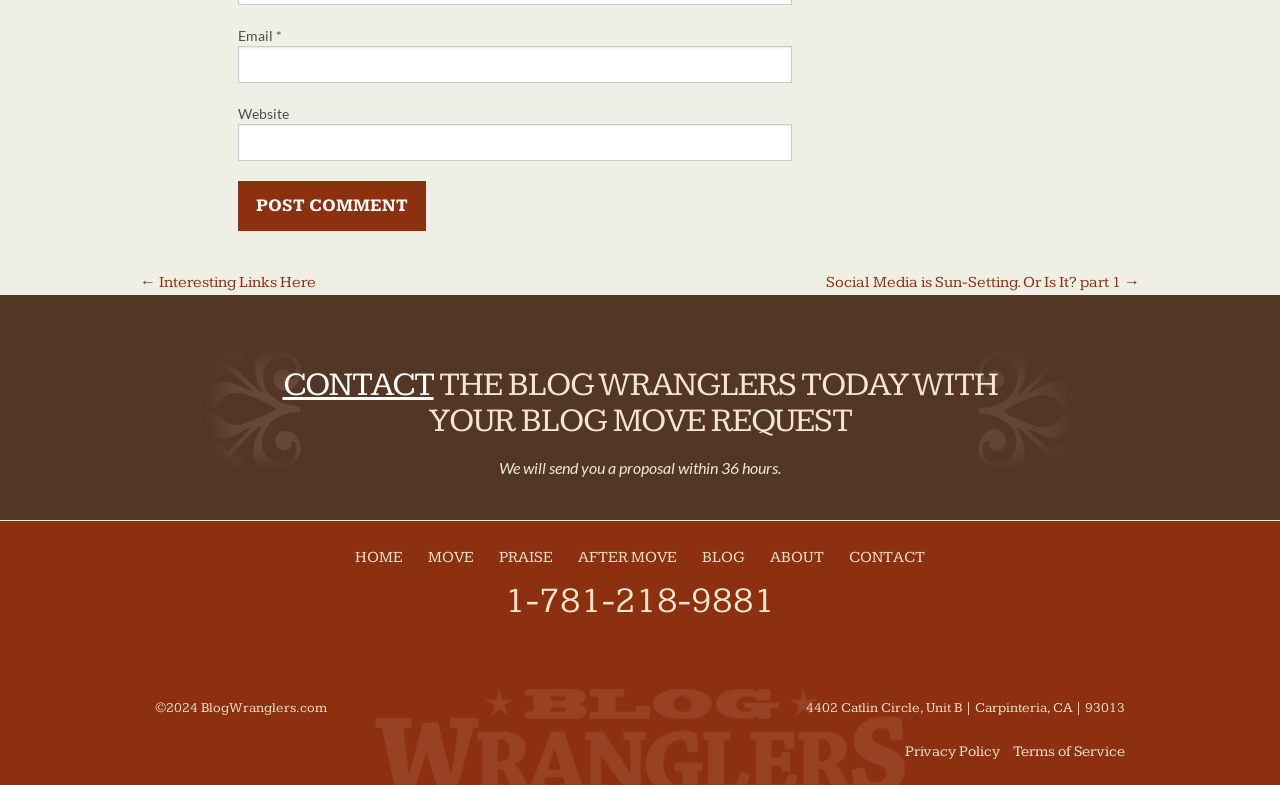Given the element description ← Interesting Links Here, predict the bounding box coordinates for the UI element in the webpage screenshot. The format should be (top-left x, top-left y, bottom-right x, bottom-right y), and the values should be between 0 and 1.

[0.109, 0.347, 0.247, 0.371]